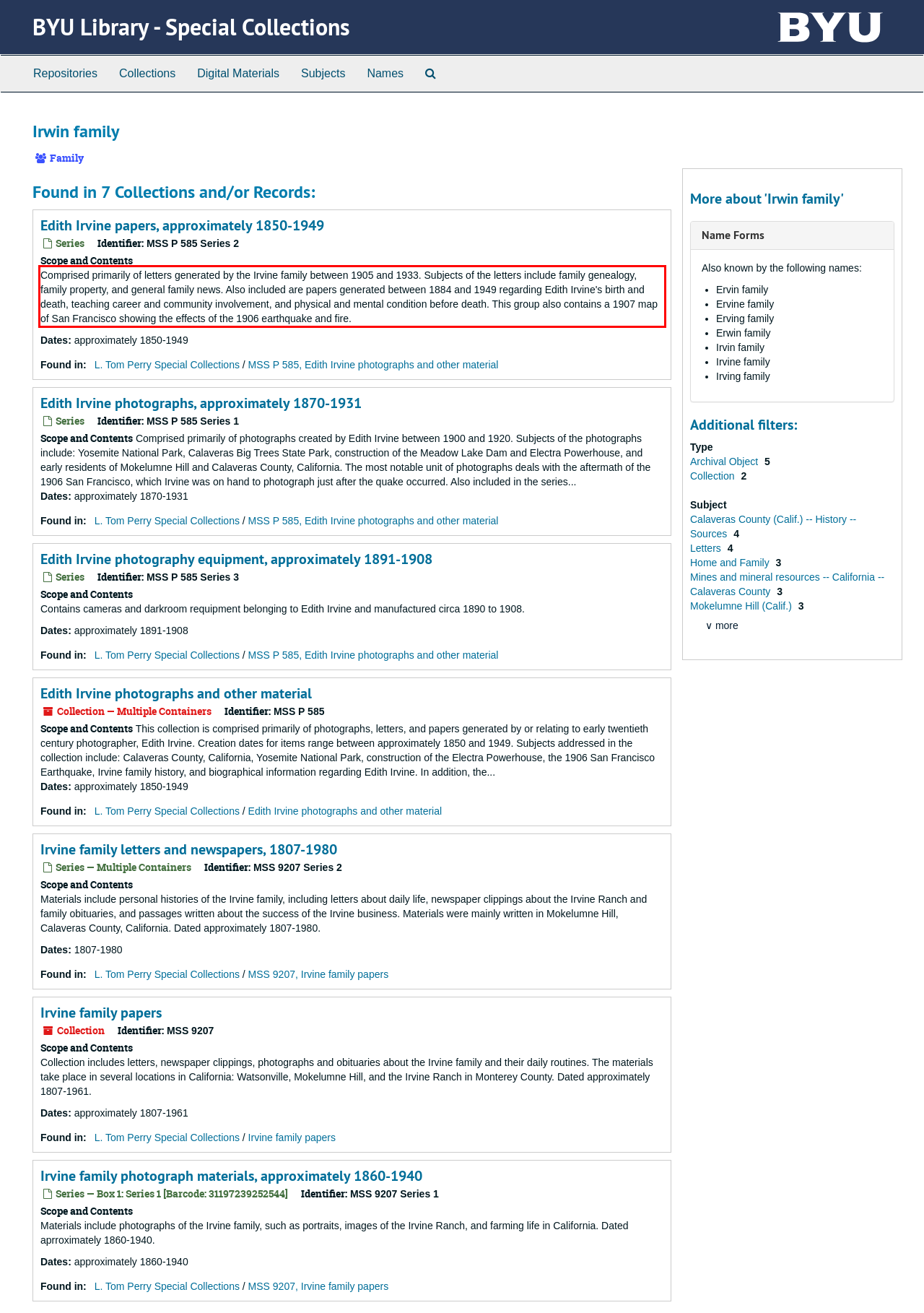The screenshot provided shows a webpage with a red bounding box. Apply OCR to the text within this red bounding box and provide the extracted content.

Comprised primarily of letters generated by the Irvine family between 1905 and 1933. Subjects of the letters include family genealogy, family property, and general family news. Also included are papers generated between 1884 and 1949 regarding Edith Irvine's birth and death, teaching career and community involvement, and physical and mental condition before death. This group also contains a 1907 map of San Francisco showing the effects of the 1906 earthquake and fire.